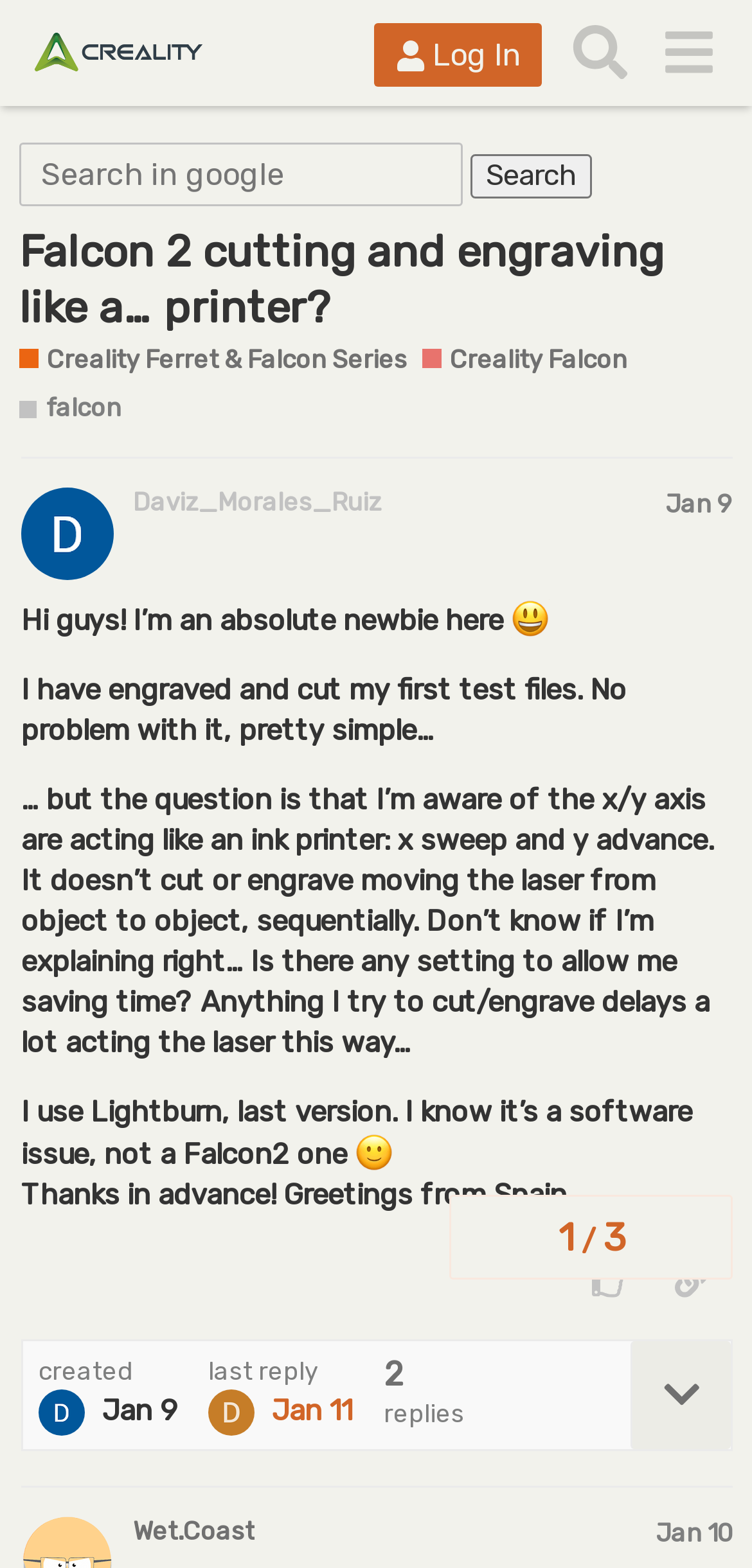Find the bounding box coordinates of the element you need to click on to perform this action: 'View February 2019'. The coordinates should be represented by four float values between 0 and 1, in the format [left, top, right, bottom].

None